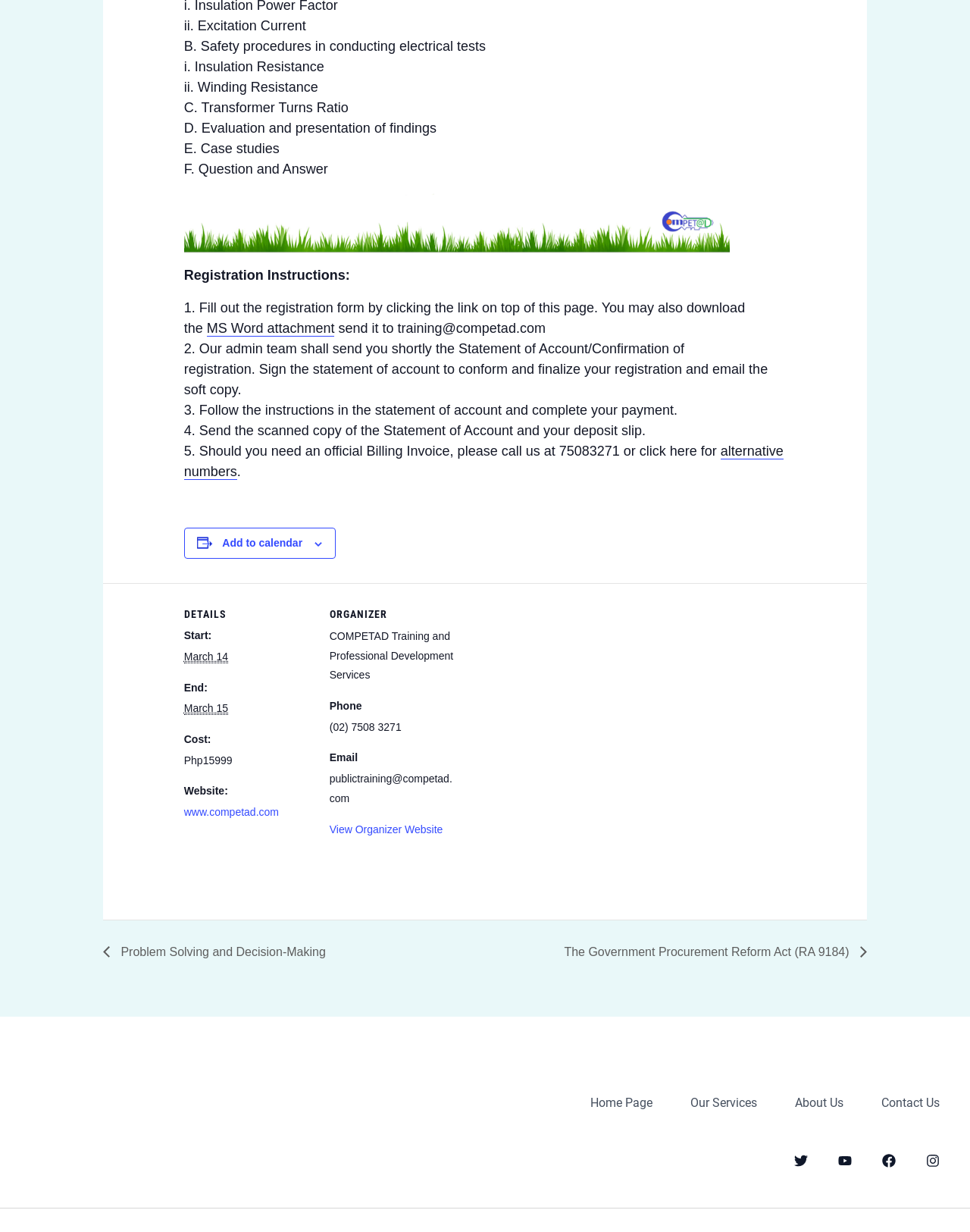Please find the bounding box coordinates of the section that needs to be clicked to achieve this instruction: "Click the 'Problem Solving and Decision-Making' link".

[0.106, 0.768, 0.344, 0.778]